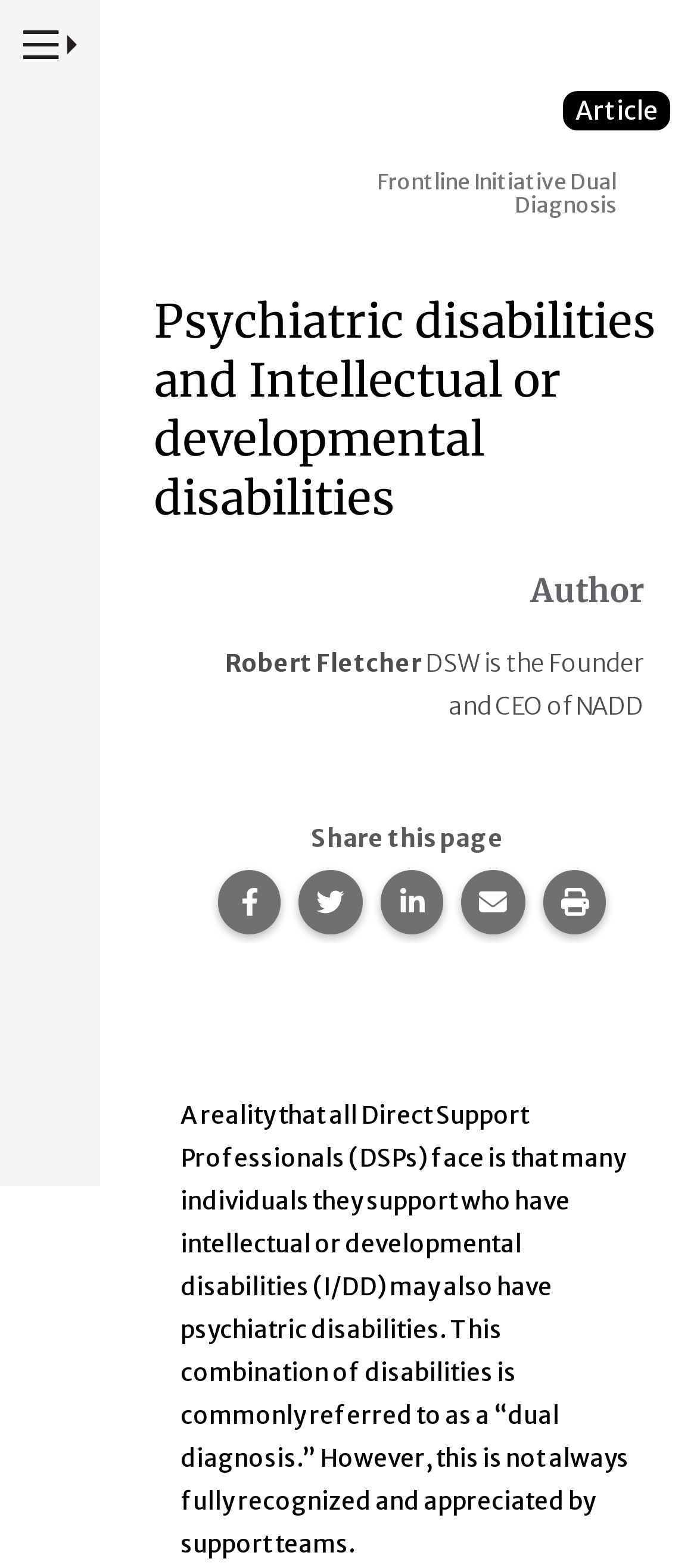Give a one-word or one-phrase response to the question: 
How many ways can you share this page?

4